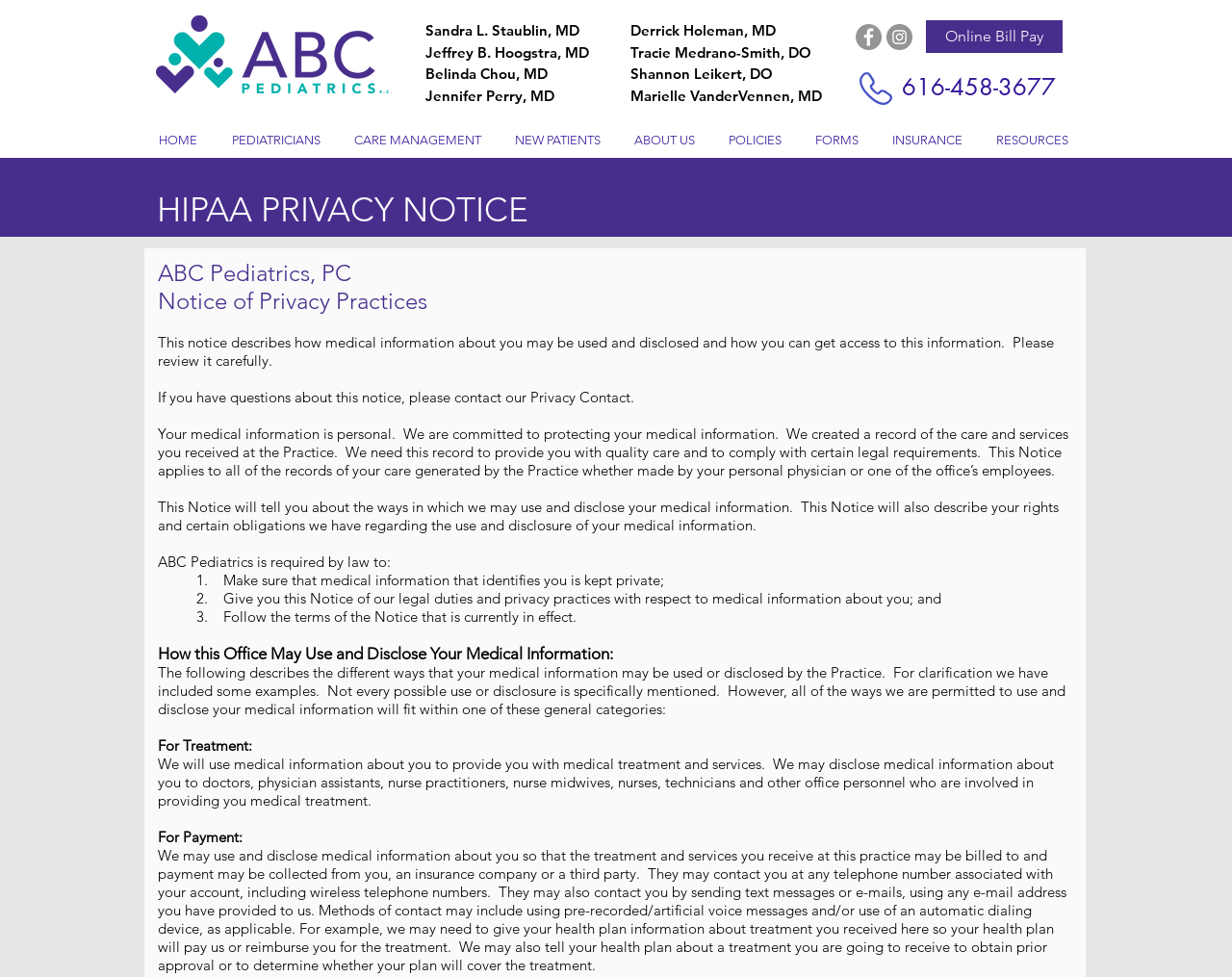What is the name of the practice?
Refer to the image and give a detailed response to the question.

I found the heading 'ABC Pediatrics, PC' which is likely to be the name of the practice.